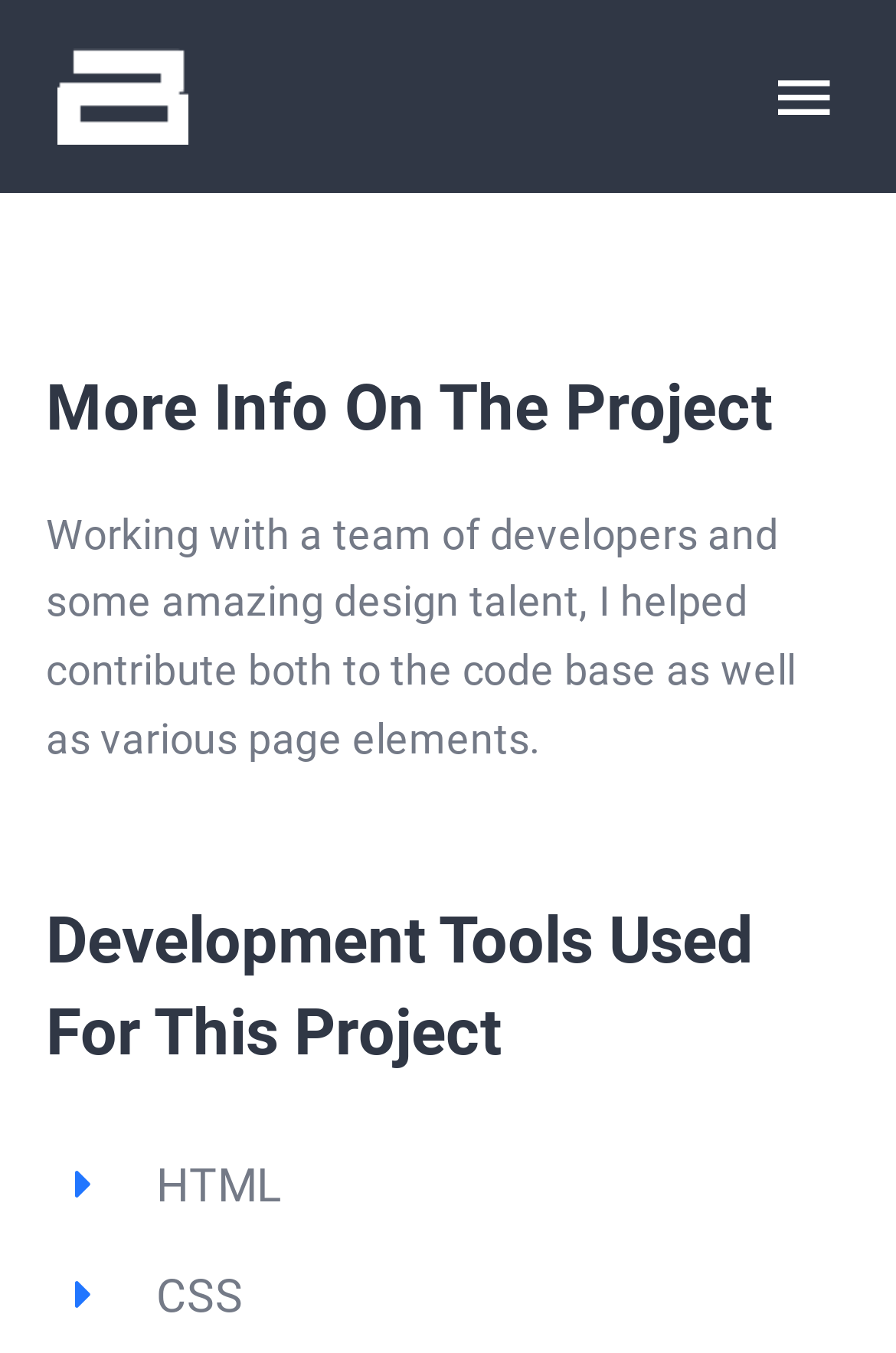Find the bounding box coordinates of the element to click in order to complete the given instruction: "Go to the HOME page."

[0.0, 0.143, 1.0, 0.253]